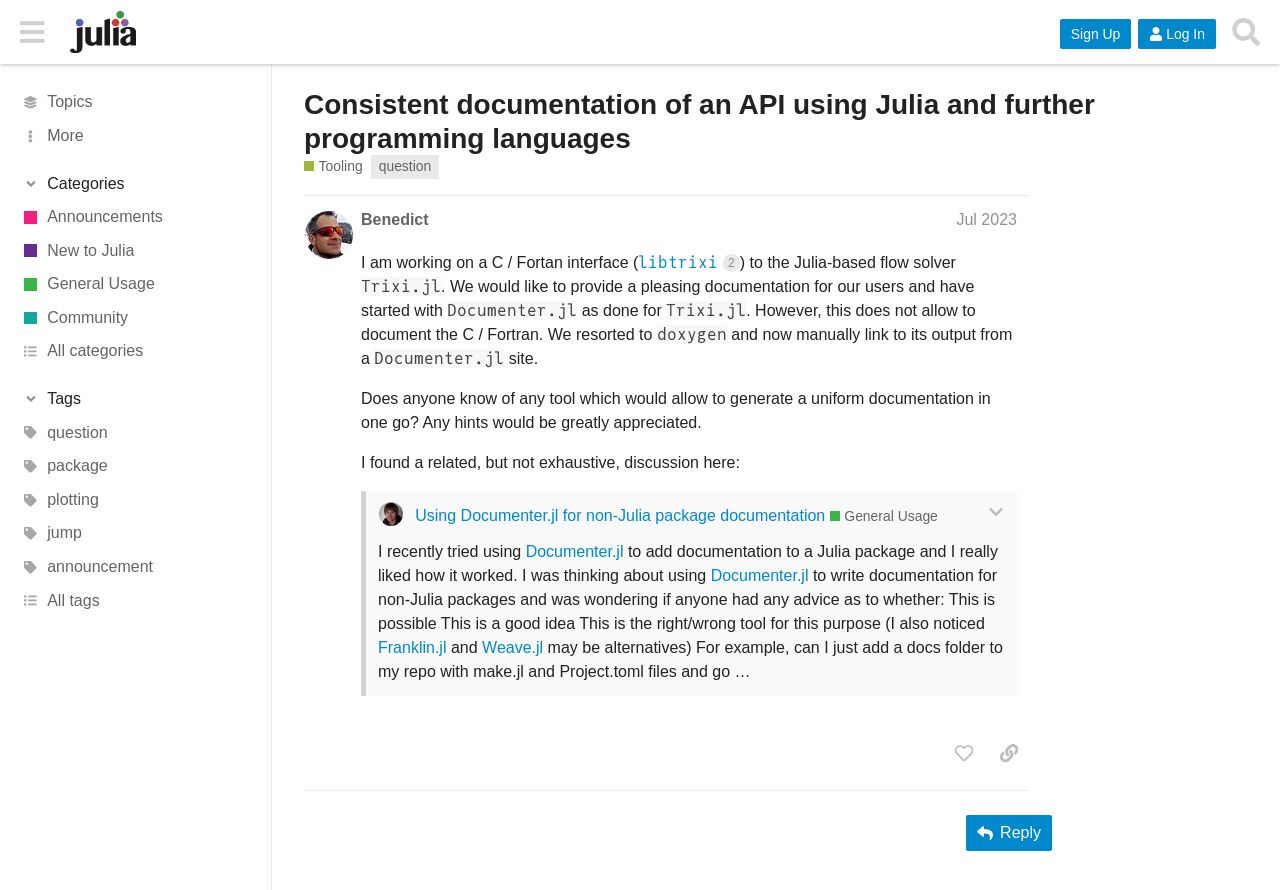Please mark the bounding box coordinates of the area that should be clicked to carry out the instruction: "Read the post by @Benedict".

[0.238, 0.219, 0.803, 0.888]